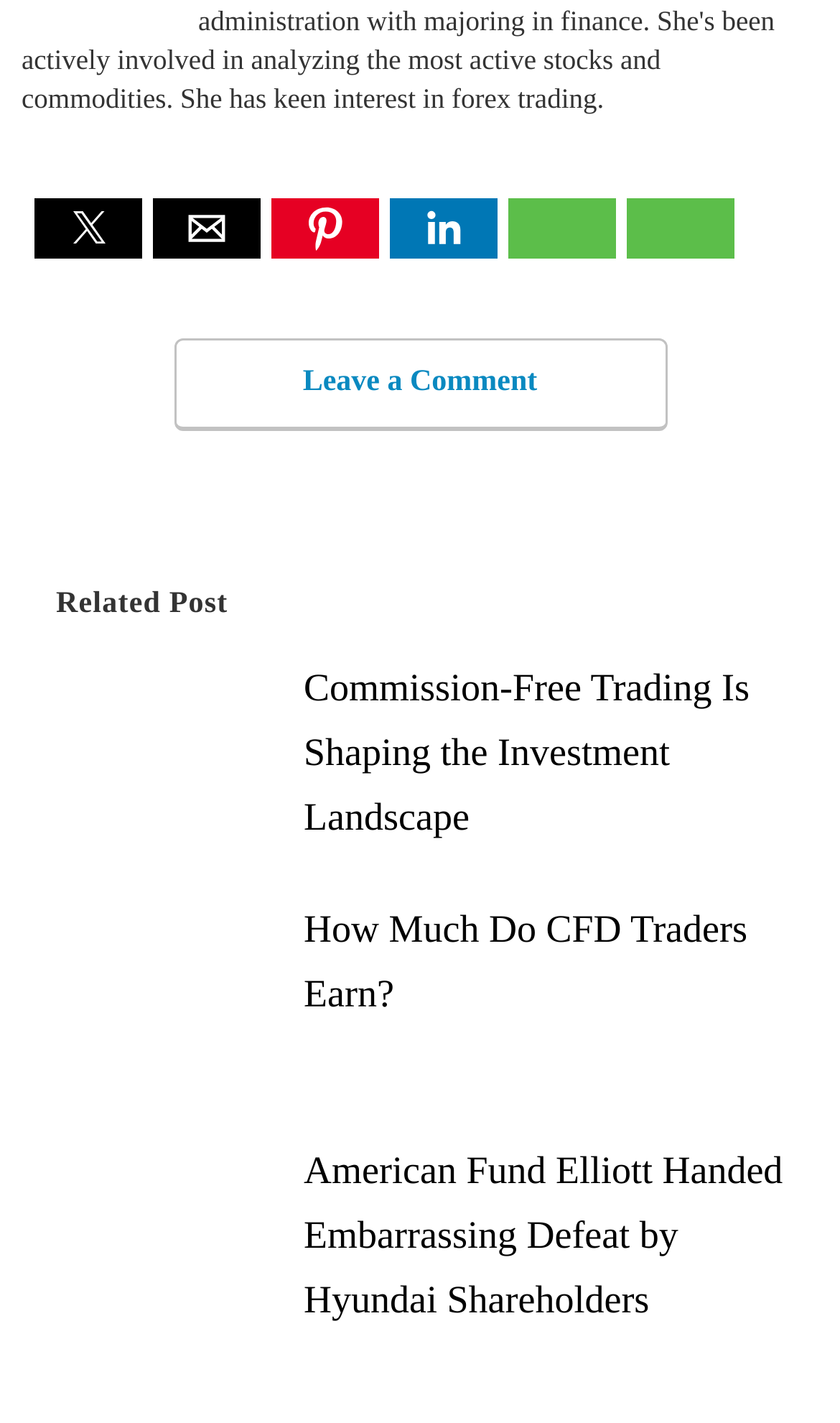Determine the bounding box coordinates of the target area to click to execute the following instruction: "Read about How Much Do CFD Traders Earn."

[0.362, 0.638, 0.89, 0.713]